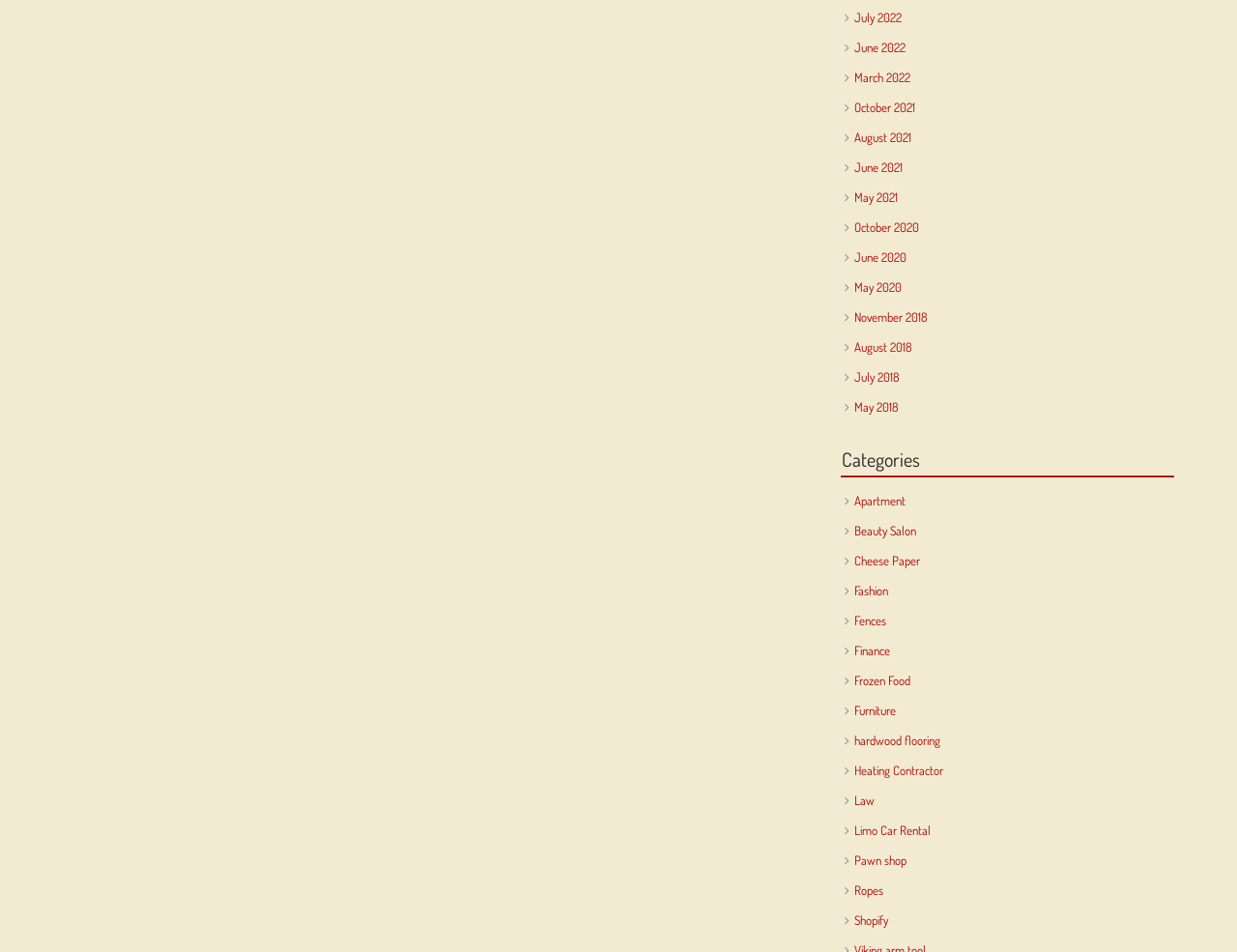What is the most recent month listed on the webpage?
Examine the image closely and answer the question with as much detail as possible.

The webpage has a list of months and years, and the most recent one is July 2022, which is at the top of the list.